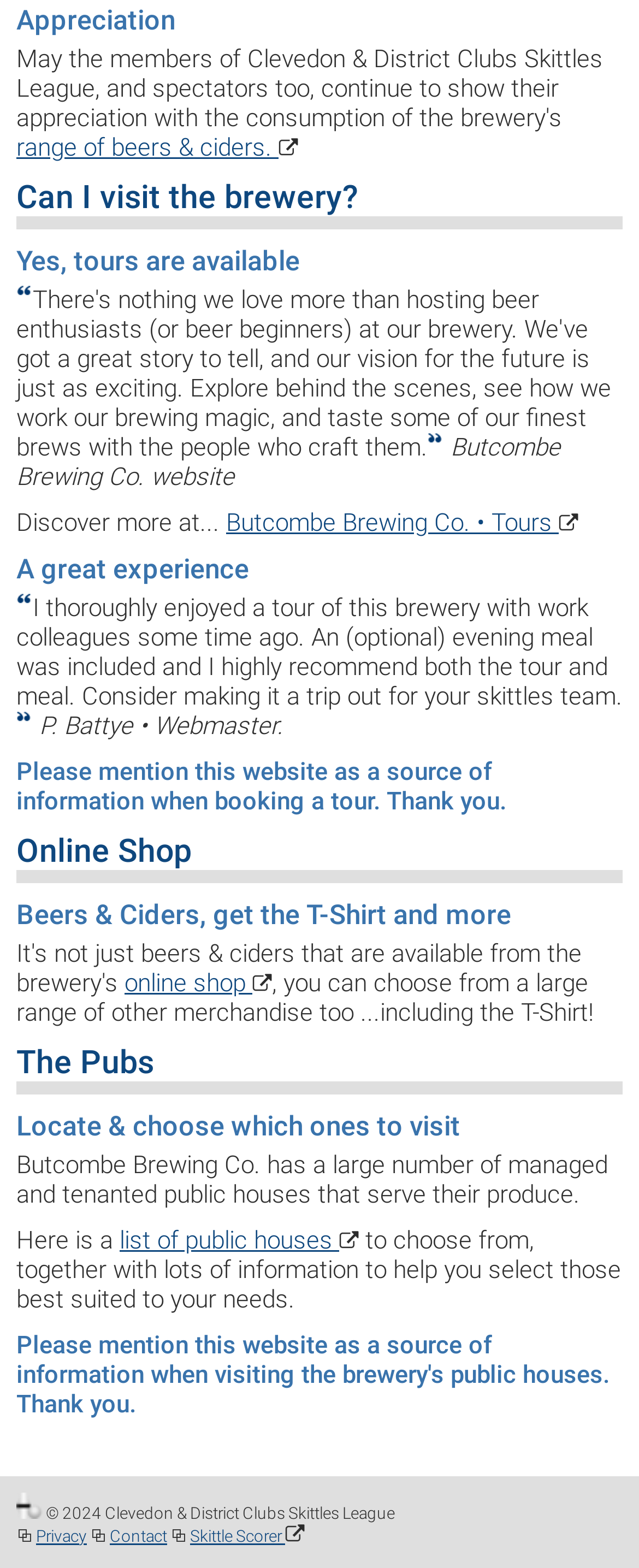Identify the bounding box of the UI element that matches this description: "Butcombe Brewing Co. • Tours".

[0.354, 0.324, 0.905, 0.343]